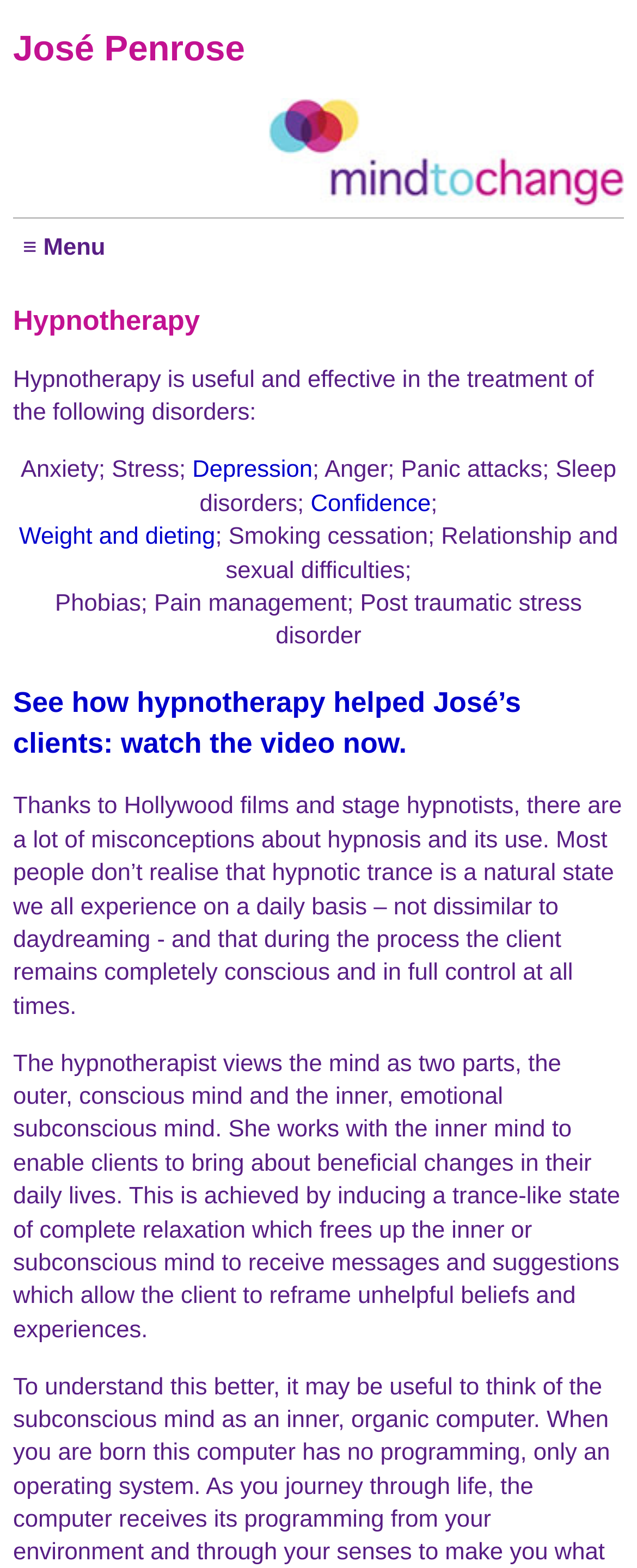Give a detailed account of the webpage's layout and content.

The webpage is about José Penrose's hypnotherapy services, with a focus on mind to change. At the top, there is a heading with José Penrose's name, followed by an image with the text "Mind to Change" on the right side. Below this, there is a menu button labeled "≡ Menu". 

The main content of the page is divided into sections. The first section is headed by "Hypnotherapy" and describes the benefits of hypnotherapy in treating various disorders, including anxiety, stress, depression, and others. These disorders are listed in a series of short paragraphs, with some of them being links to more information.

Below this section, there is a call-to-action link to watch a video about how hypnotherapy has helped José's clients. The next section provides information about common misconceptions about hypnosis, explaining that it is a natural state and that the client remains conscious and in control during the process.

The final section describes the hypnotherapist's approach, viewing the mind as having two parts: the conscious and subconscious. It explains how the hypnotherapist works with the subconscious mind to bring about beneficial changes in the client's life through a trance-like state of relaxation.